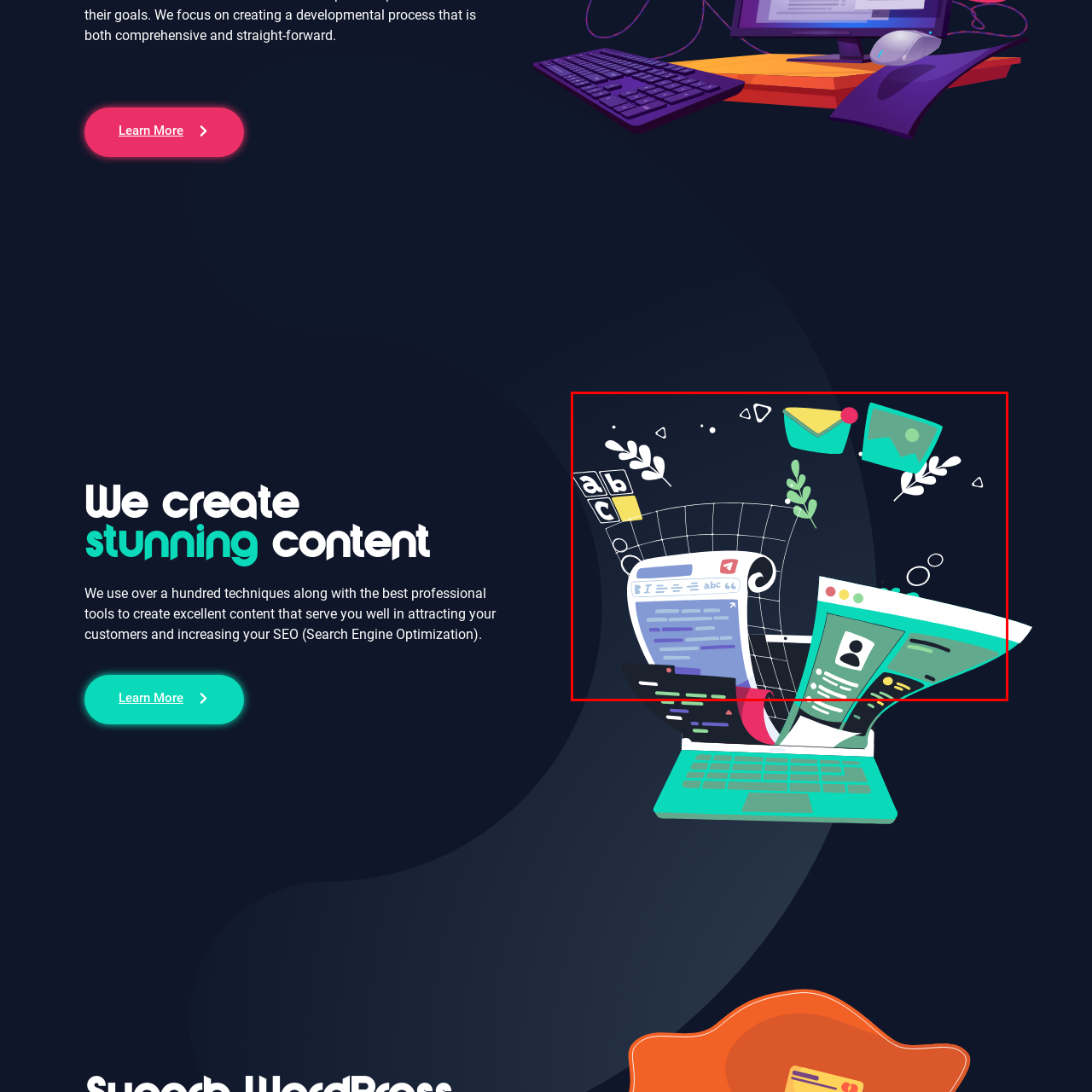Look at the region marked by the red box and describe it extensively.

The image titled "Content Services" illustrates a vibrant and creative representation of digital content creation. It features various elements commonly associated with online services, including stylized text, envelopes, and visual content. Prominent in the foreground is a scroll resembling a coding or writing interface, complete with lines and symbols that suggest elements of design and layout. Surrounding this are graphical representations of communication, such as email envelopes and images, symbolizing outreach and engagement in a modern digital landscape. The backdrop consists of playful plant-like illustrations, enhancing the organic feel of creativity and innovation. This dynamic composition conveys the idea of blending aesthetics with technology, showcasing the potential of effective content services to attract customers and improve SEO (Search Engine Optimization).